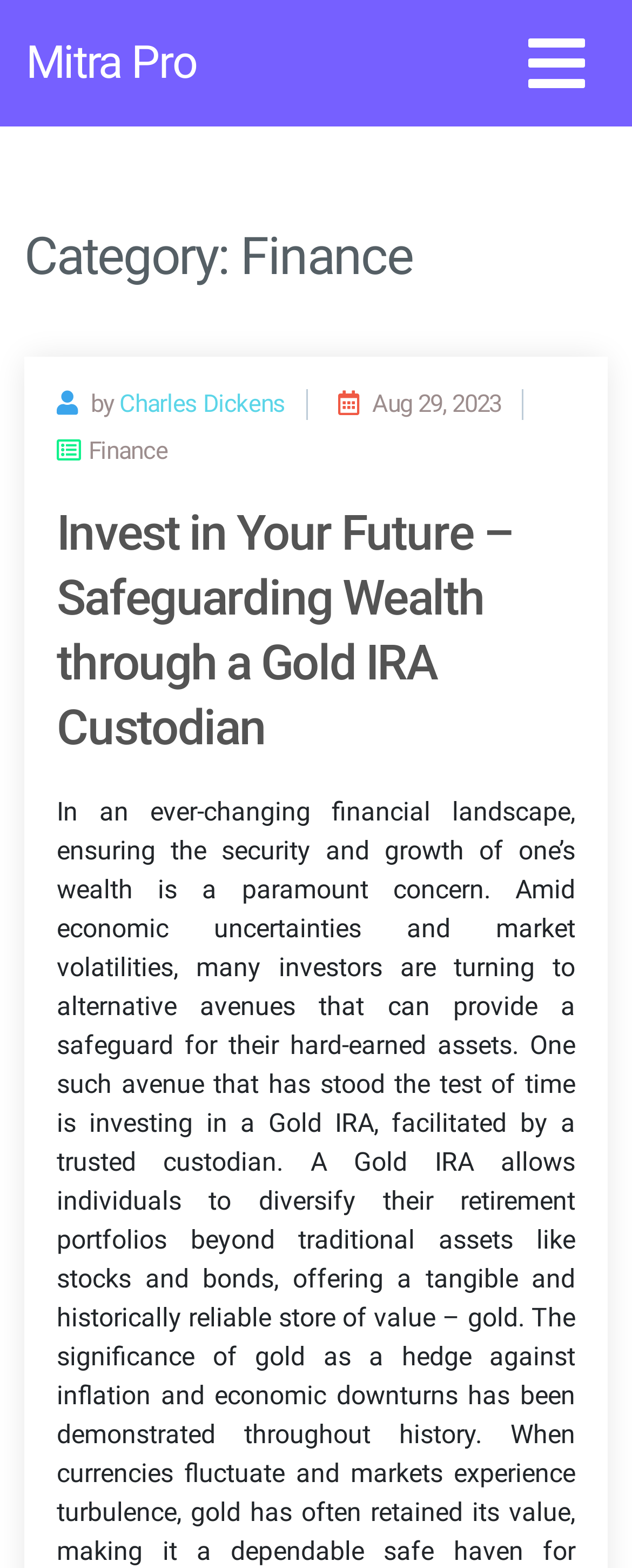How many links are there in the main content area?
Answer the question with a thorough and detailed explanation.

I counted the links in the main content area by looking at the elements with the 'link' type. I found three links: 'Mitra Pro', 'Charles Dickens', and 'Invest in Your Future – Safeguarding Wealth through a Gold IRA Custodian'.